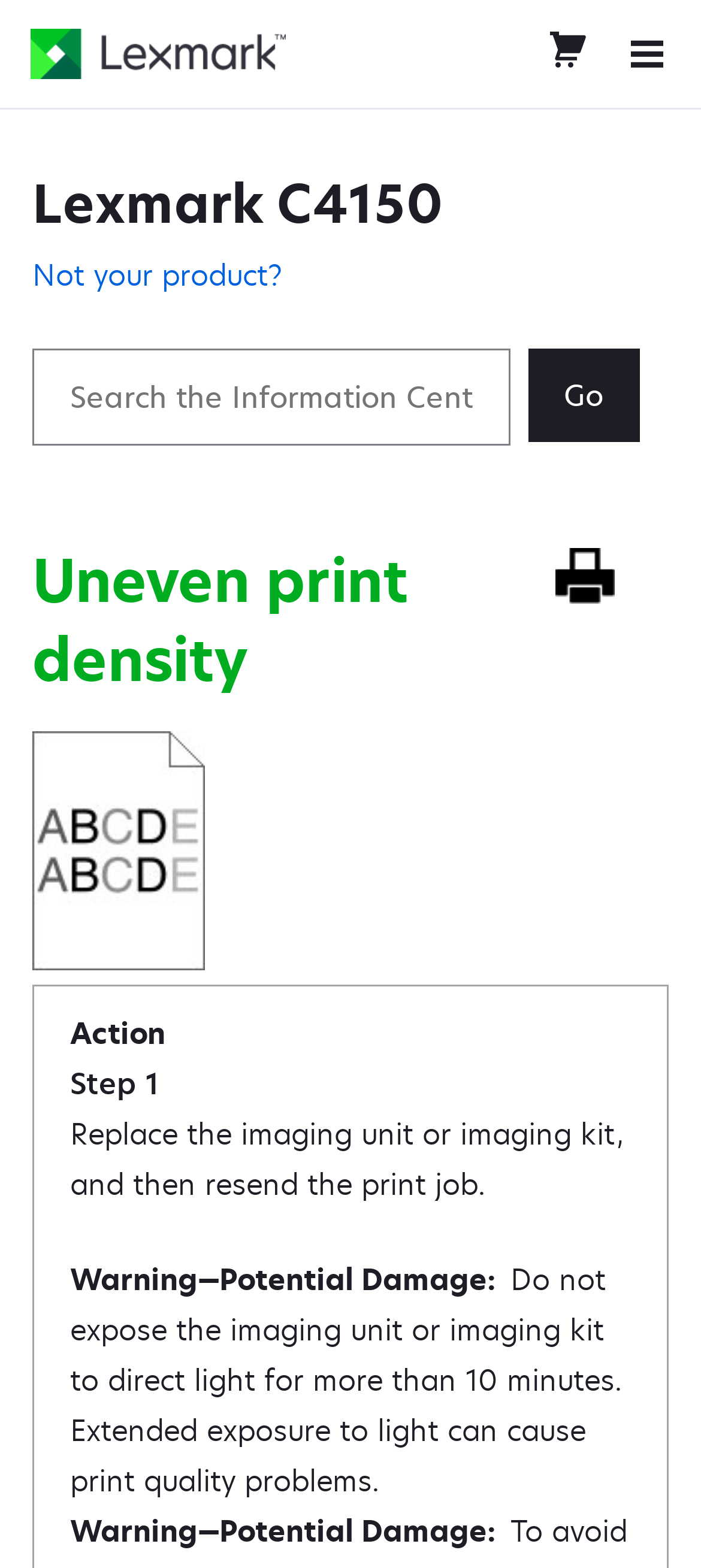Use a single word or phrase to answer the following:
What is the purpose of the textbox?

Search the Information Center